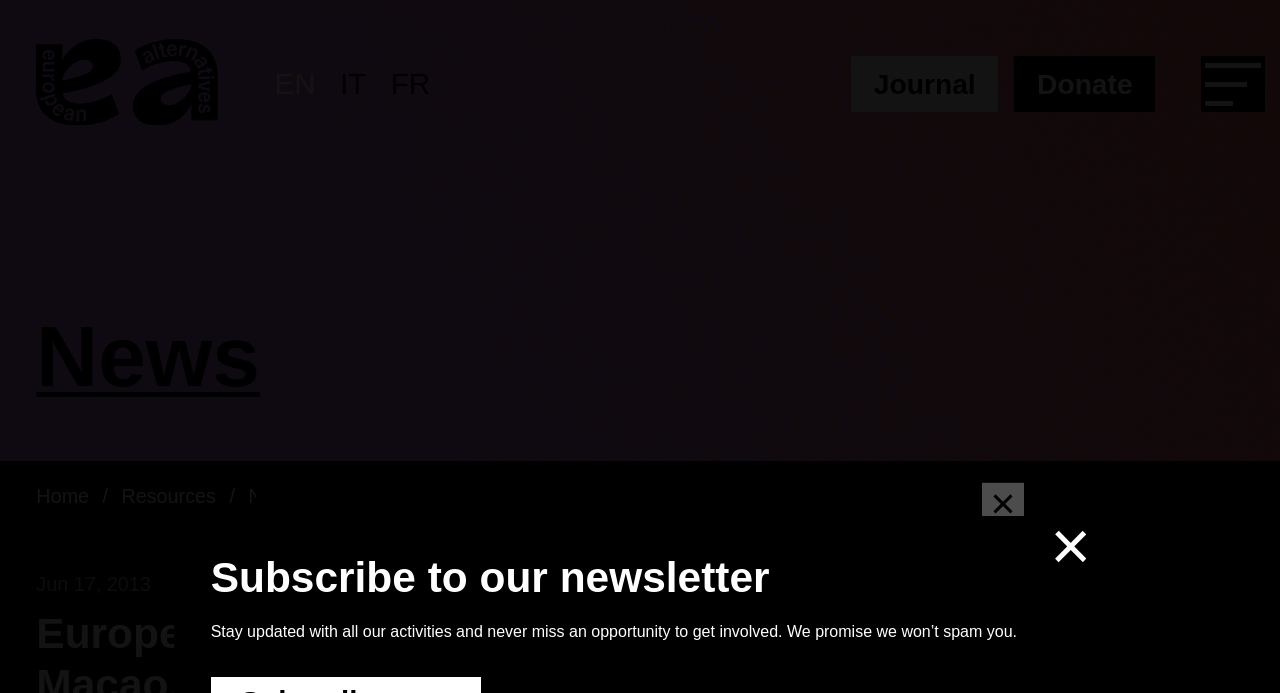Determine the bounding box coordinates of the section to be clicked to follow the instruction: "Read the journal". The coordinates should be given as four float numbers between 0 and 1, formatted as [left, top, right, bottom].

[0.665, 0.081, 0.78, 0.161]